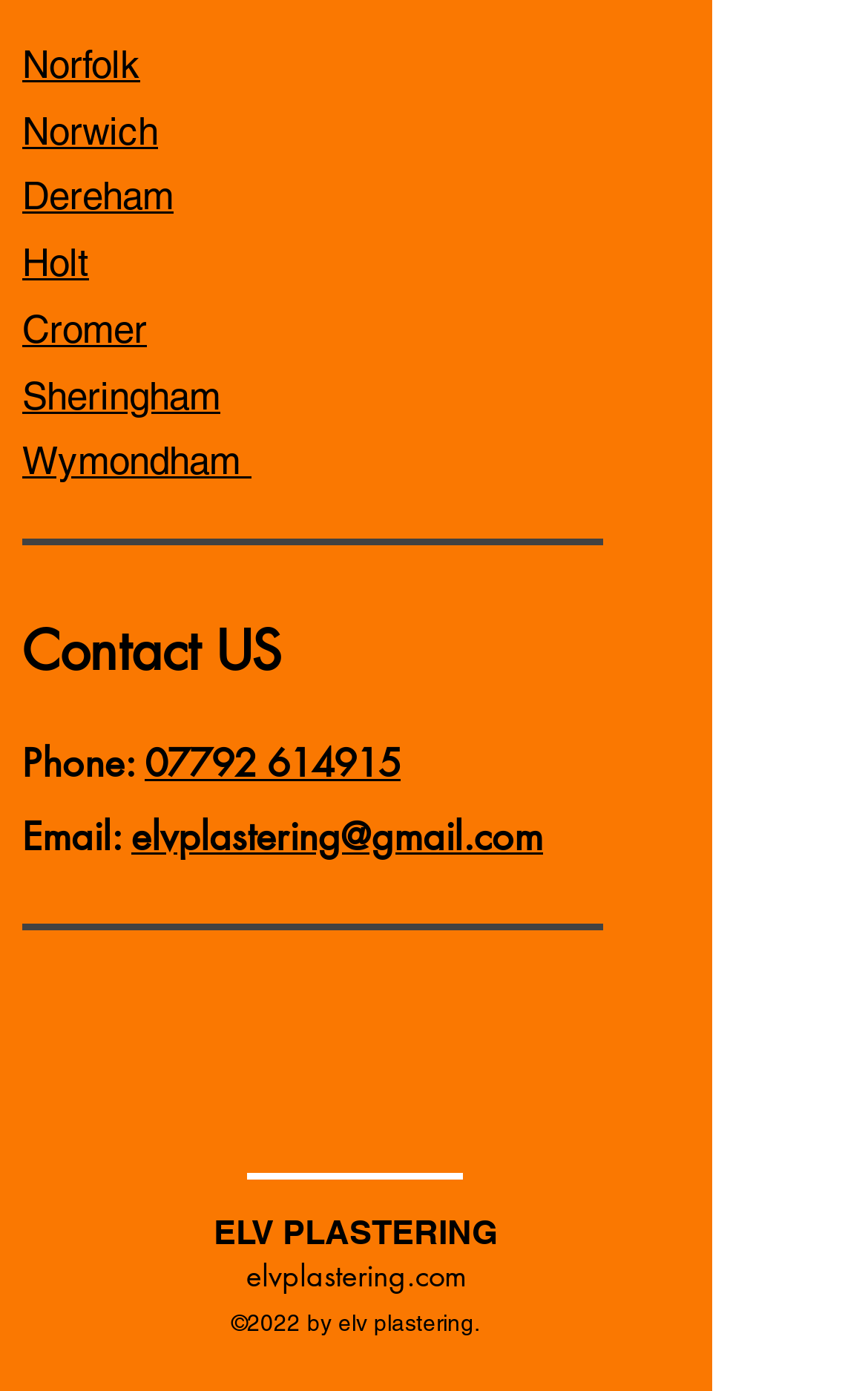What is the email address?
Refer to the image and give a detailed answer to the query.

The email address can be found in the 'Contact US' section, where it says 'Email:' followed by the email address 'elvplastering@gmail.com' in a link format.